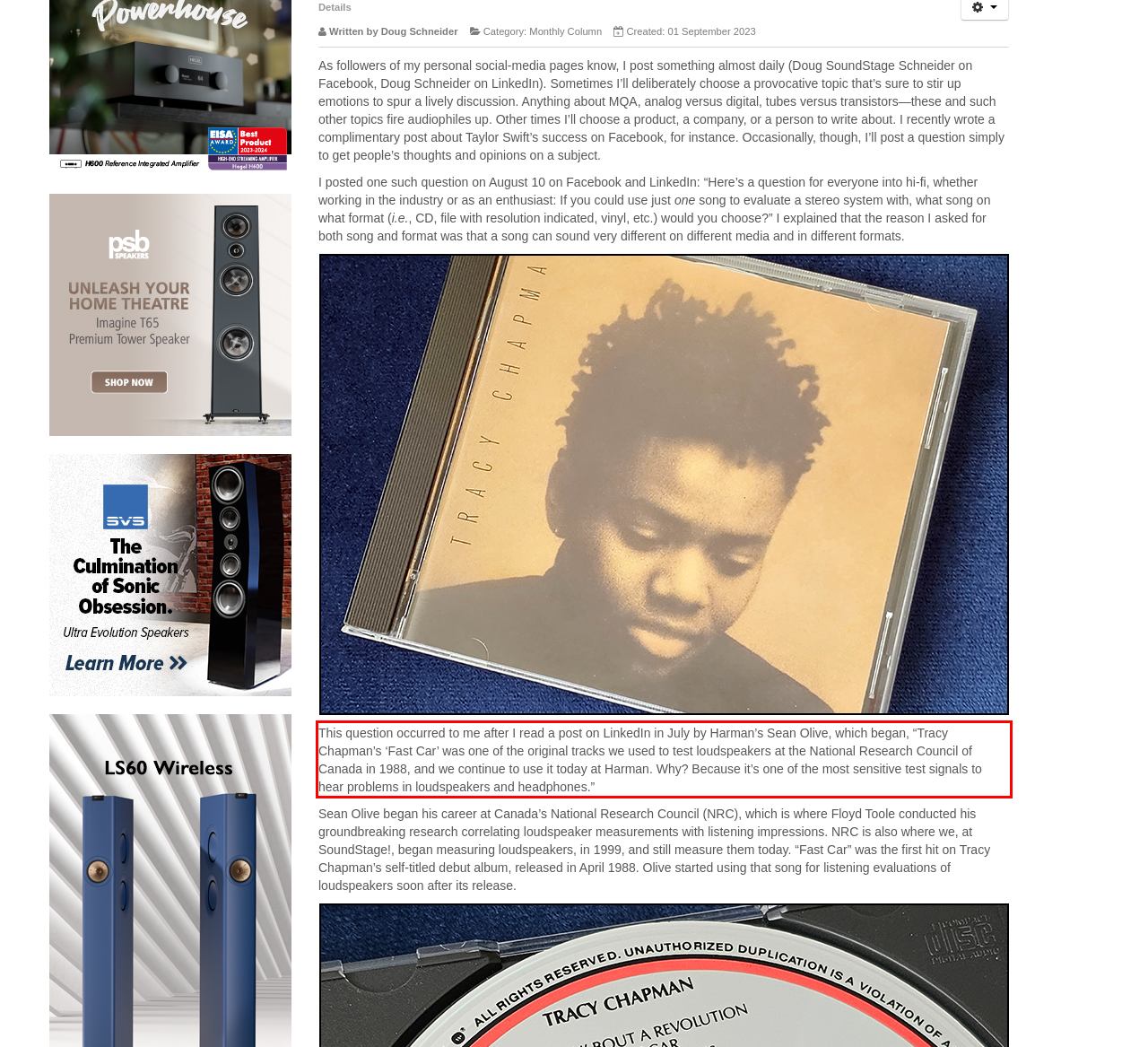Please perform OCR on the UI element surrounded by the red bounding box in the given webpage screenshot and extract its text content.

This question occurred to me after I read a post on LinkedIn in July by Harman’s Sean Olive, which began, “Tracy Chapman’s ‘Fast Car’ was one of the original tracks we used to test loudspeakers at the National Research Council of Canada in 1988, and we continue to use it today at Harman. Why? Because it’s one of the most sensitive test signals to hear problems in loudspeakers and headphones.”